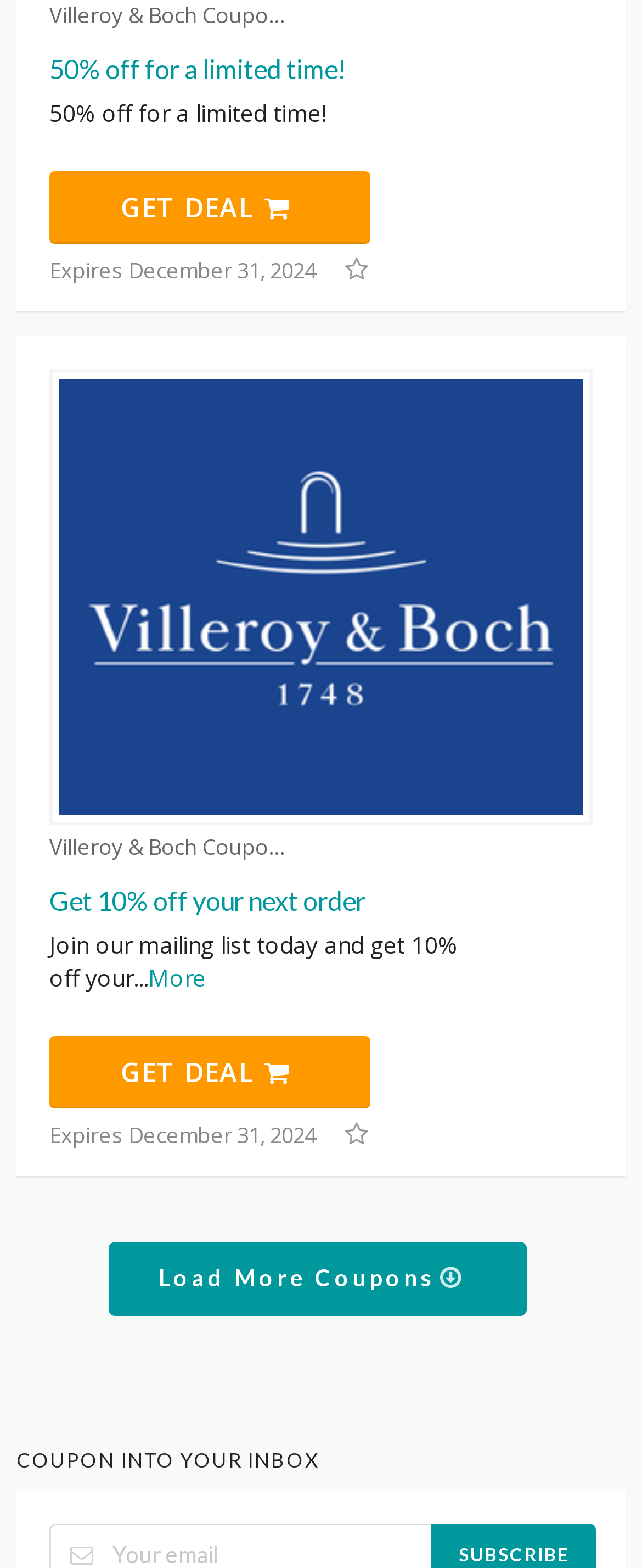Identify the bounding box coordinates of the region I need to click to complete this instruction: "Subscribe to get coupon into your inbox".

[0.714, 0.985, 0.886, 0.998]